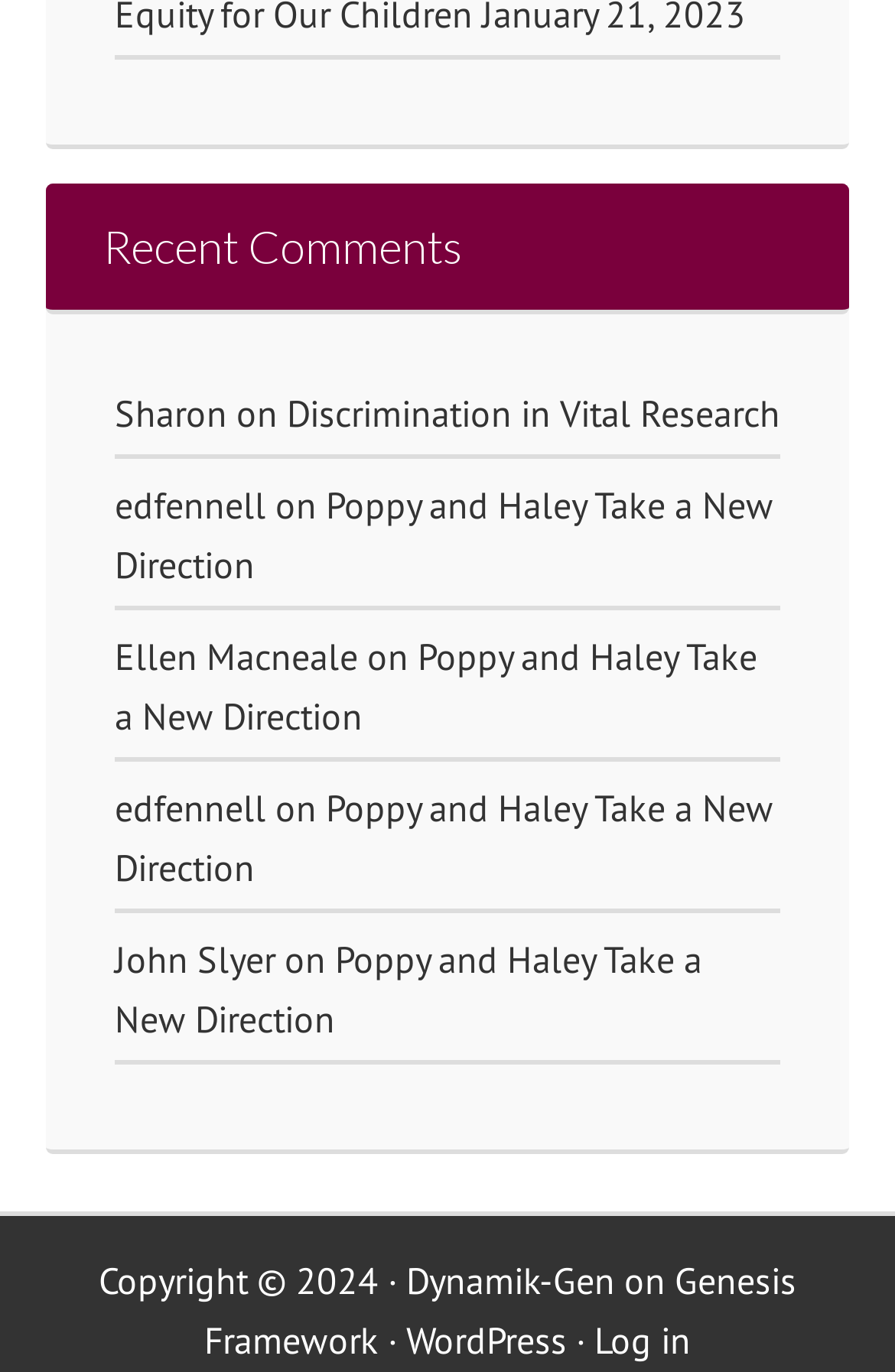Return the bounding box coordinates of the UI element that corresponds to this description: "Log in". The coordinates must be given as four float numbers in the range of 0 and 1, [left, top, right, bottom].

[0.664, 0.959, 0.772, 0.993]